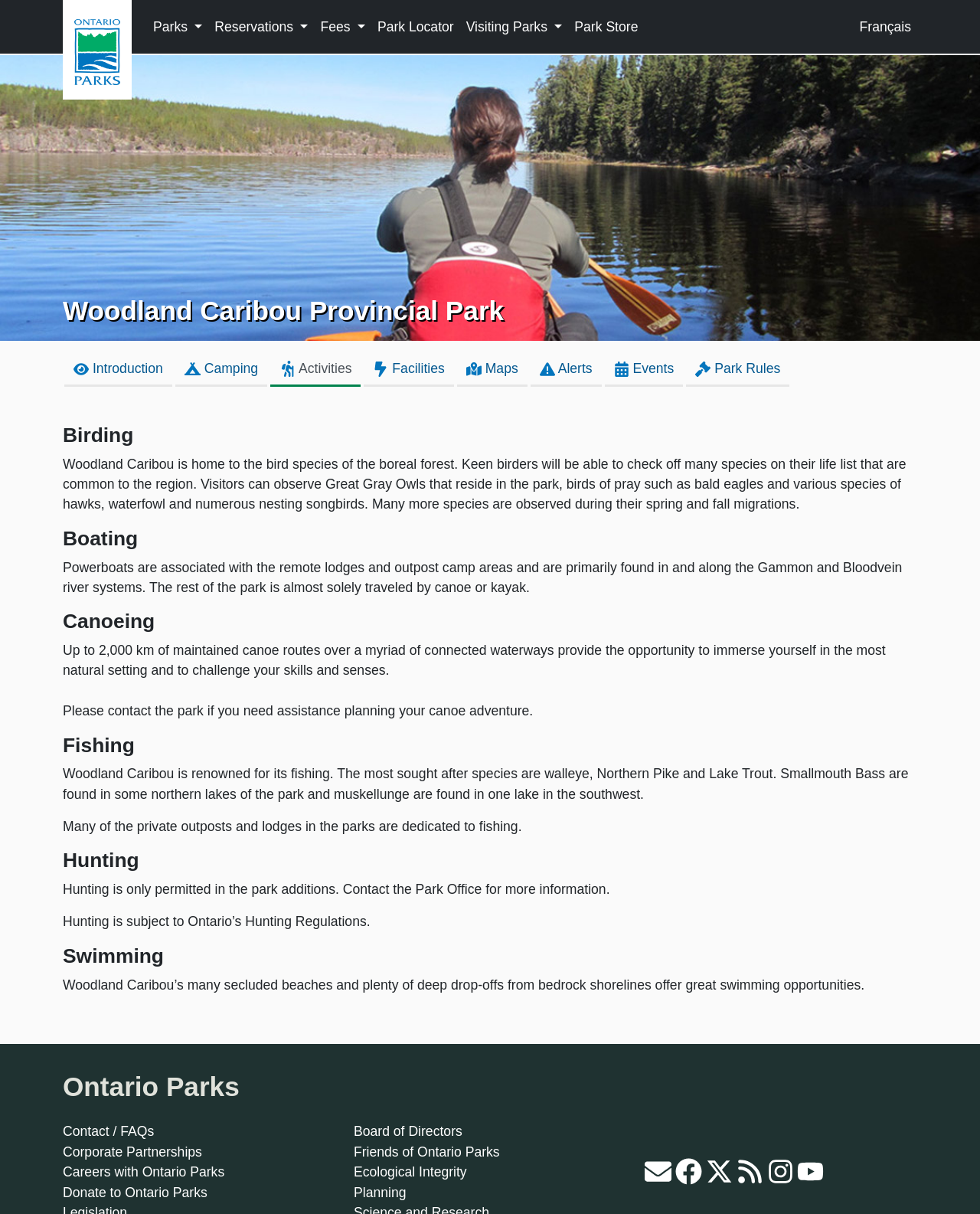Please find the bounding box for the UI component described as follows: "Alerts".

[0.541, 0.29, 0.614, 0.319]